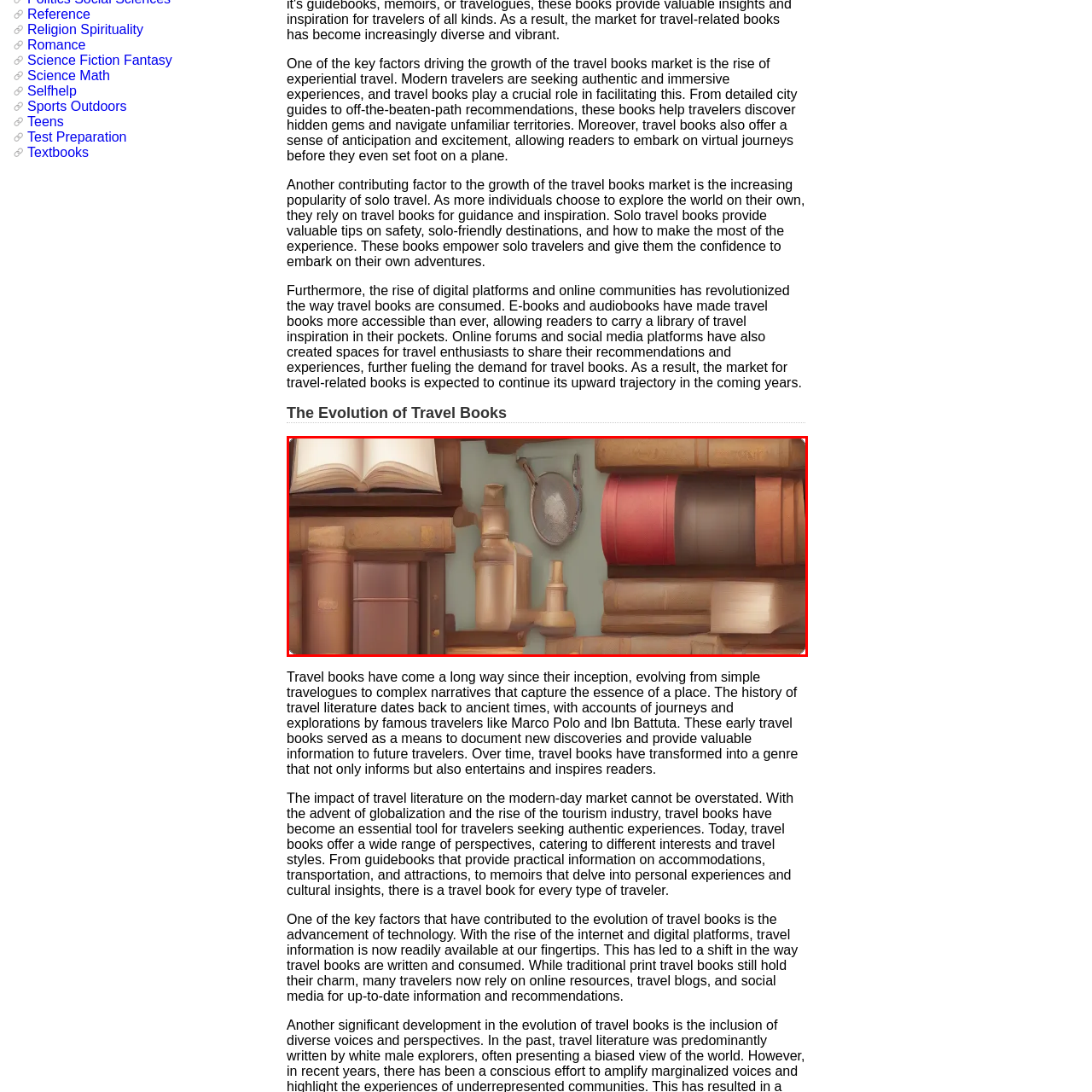What kind of travel does the image reflect?
Analyze the image inside the red bounding box and provide a one-word or short-phrase answer to the question.

Immersive and experiential travel